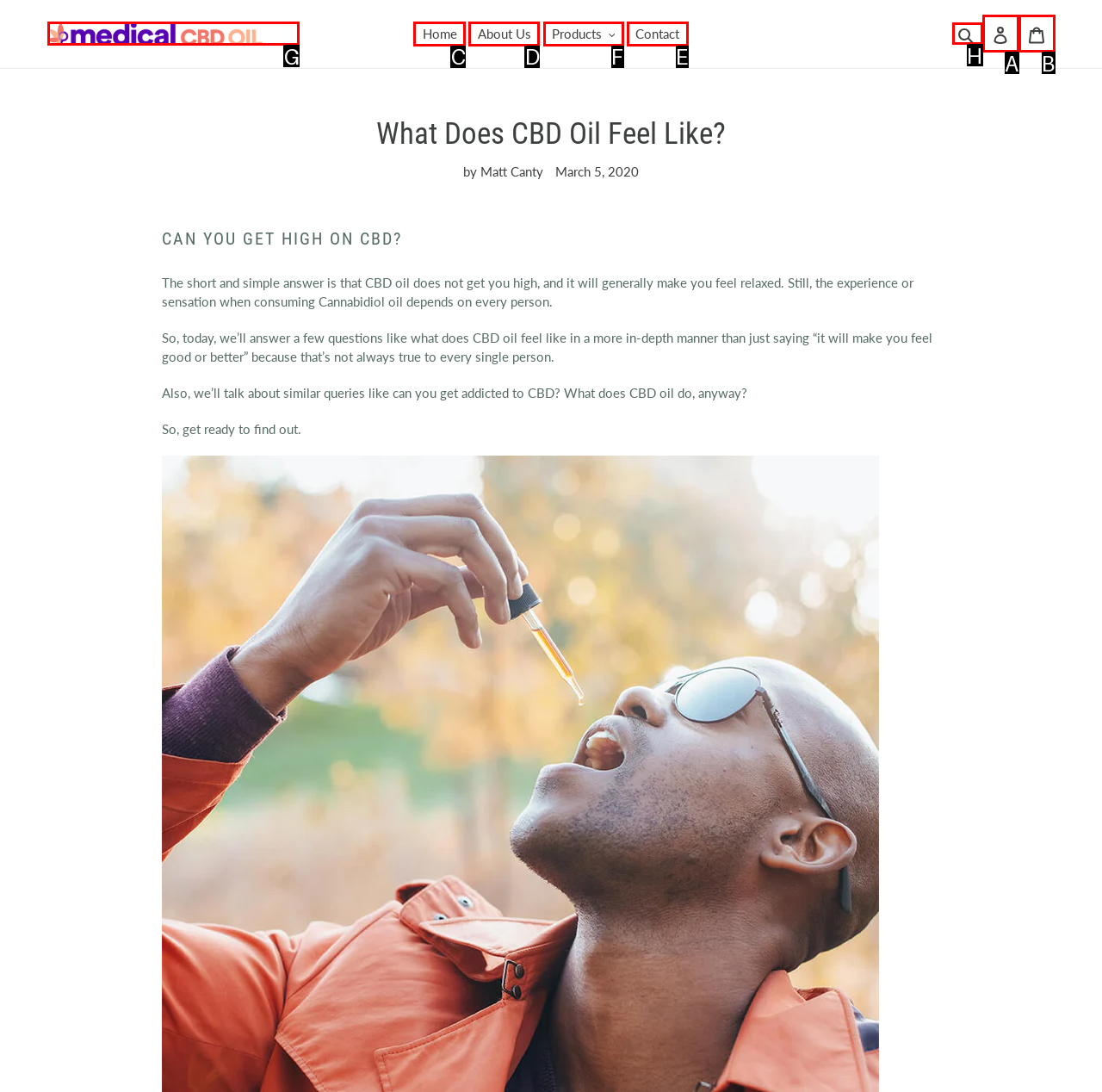Choose the letter of the UI element necessary for this task: View products
Answer with the correct letter.

F